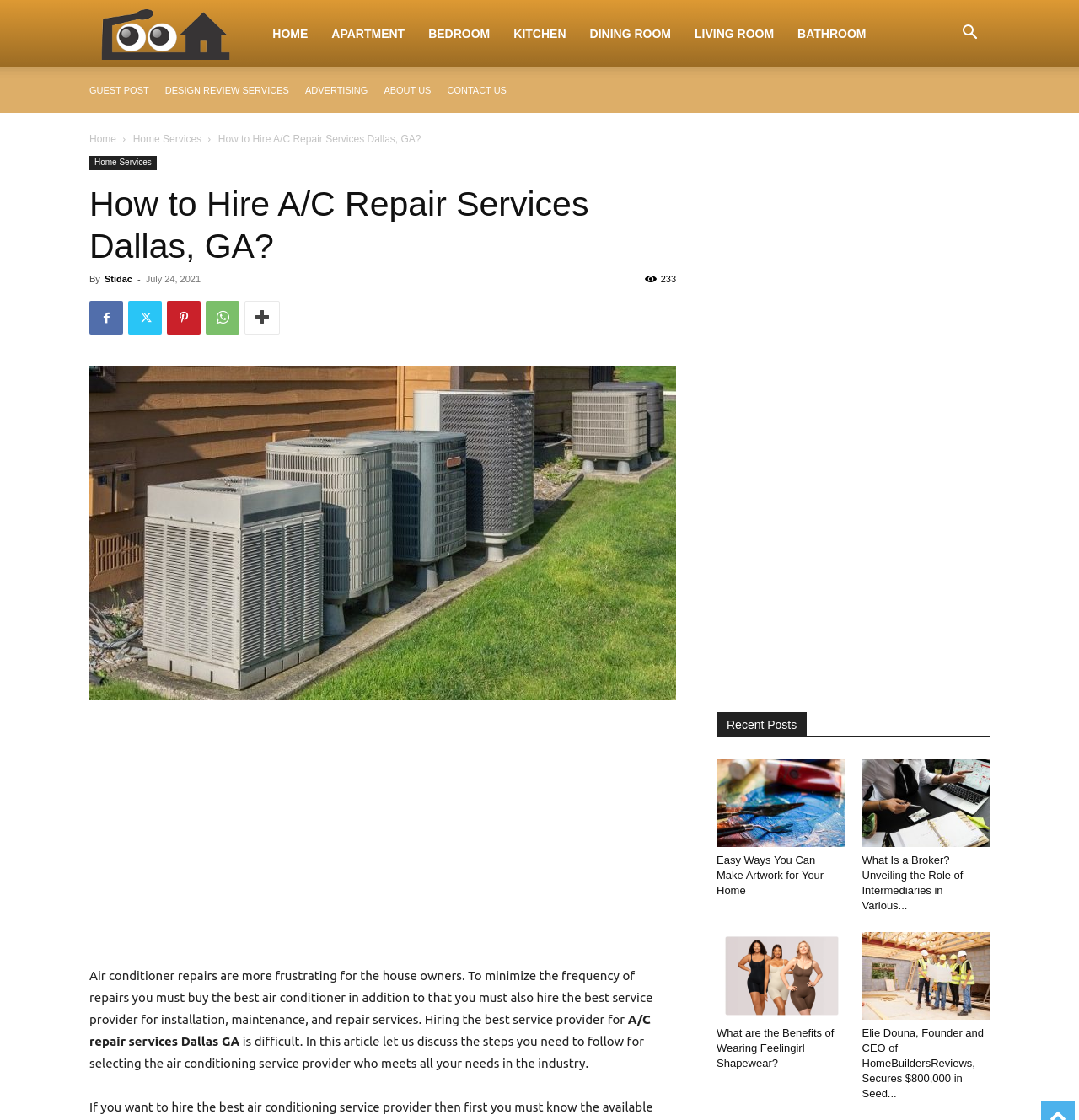Is there a search button? Please answer the question using a single word or phrase based on the image.

Yes